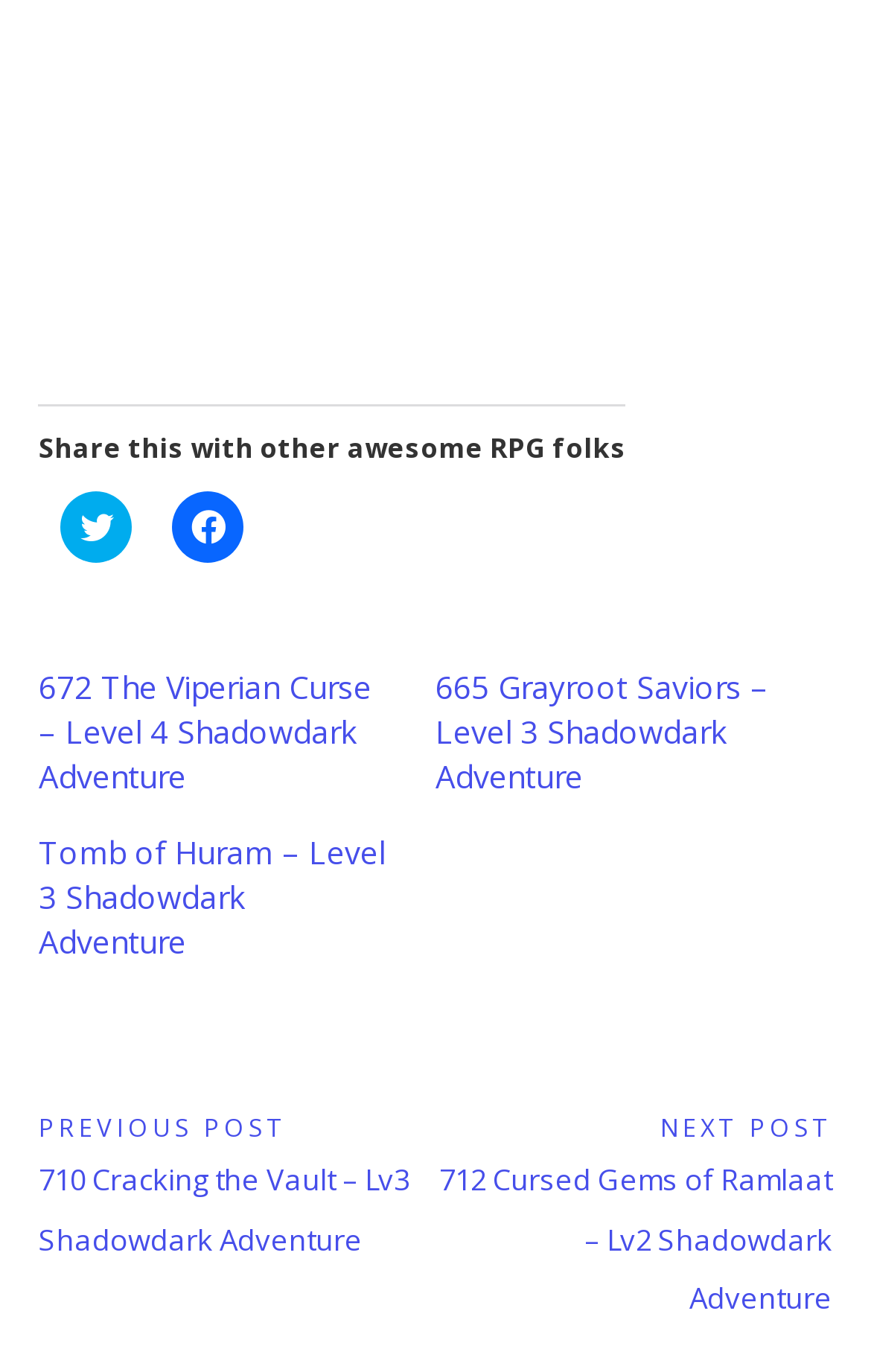How many Shadowdark Adventures are listed?
Please answer the question as detailed as possible based on the image.

I counted the number of links with 'Shadowdark Adventure' in their titles and found three adventures.